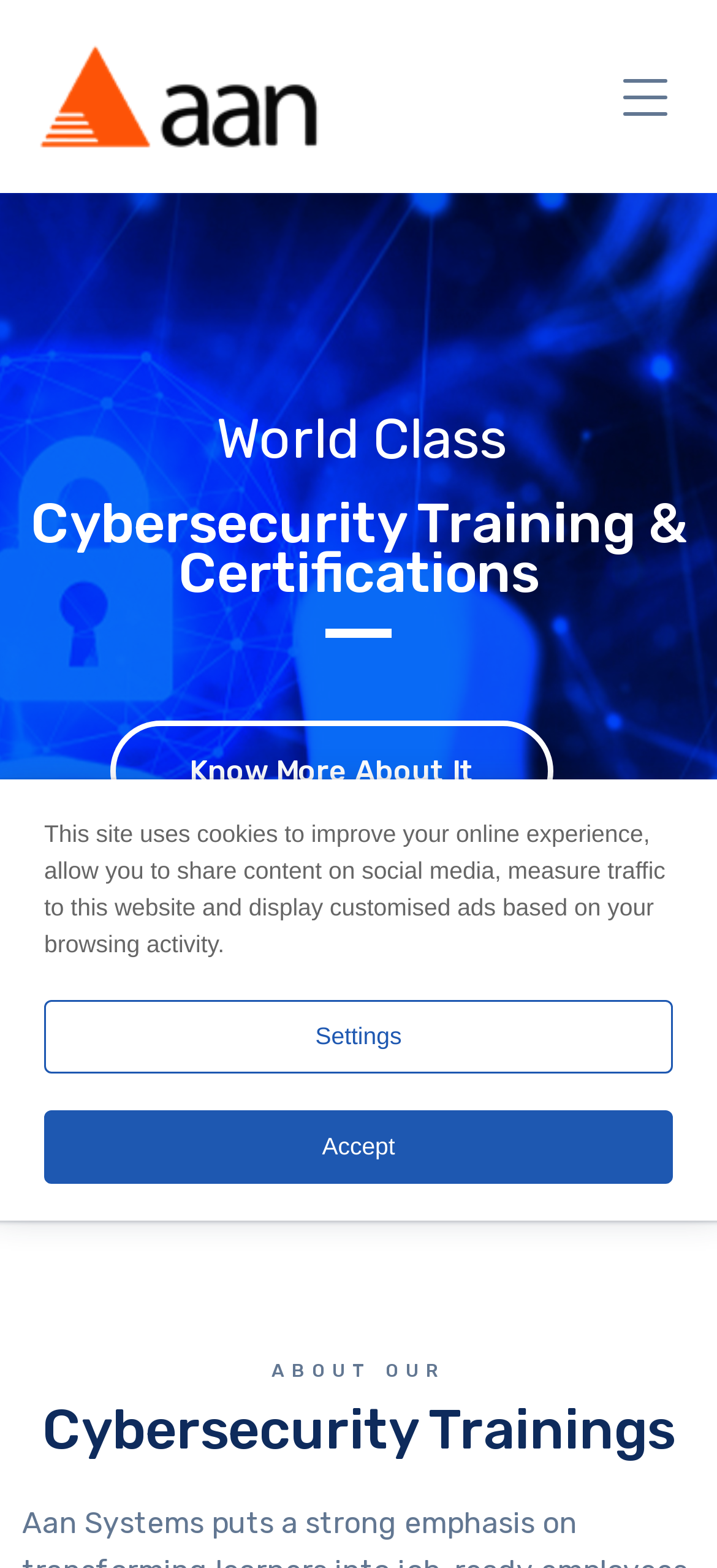Please analyze the image and provide a thorough answer to the question:
What is the purpose of the 'Know More About It' link?

The link 'Know More About It' is located below the heading 'Cybersecurity Training & Certifications', which suggests that it provides more information about the organization and its offerings.